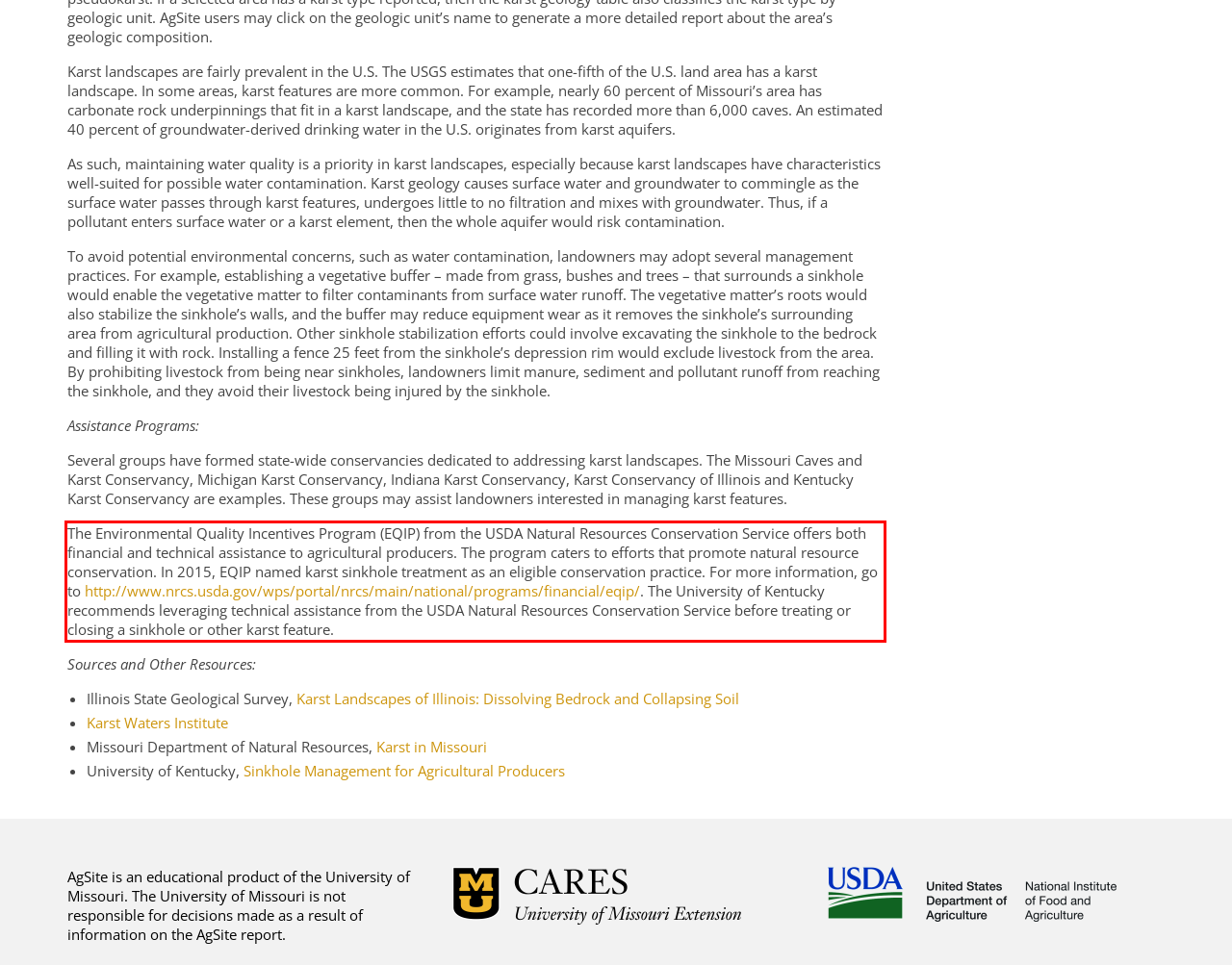Locate the red bounding box in the provided webpage screenshot and use OCR to determine the text content inside it.

The Environmental Quality Incentives Program (EQIP) from the USDA Natural Resources Conservation Service offers both financial and technical assistance to agricultural producers. The program caters to efforts that promote natural resource conservation. In 2015, EQIP named karst sinkhole treatment as an eligible conservation practice. For more information, go to http://www.nrcs.usda.gov/wps/portal/nrcs/main/national/programs/financial/eqip/. The University of Kentucky recommends leveraging technical assistance from the USDA Natural Resources Conservation Service before treating or closing a sinkhole or other karst feature.